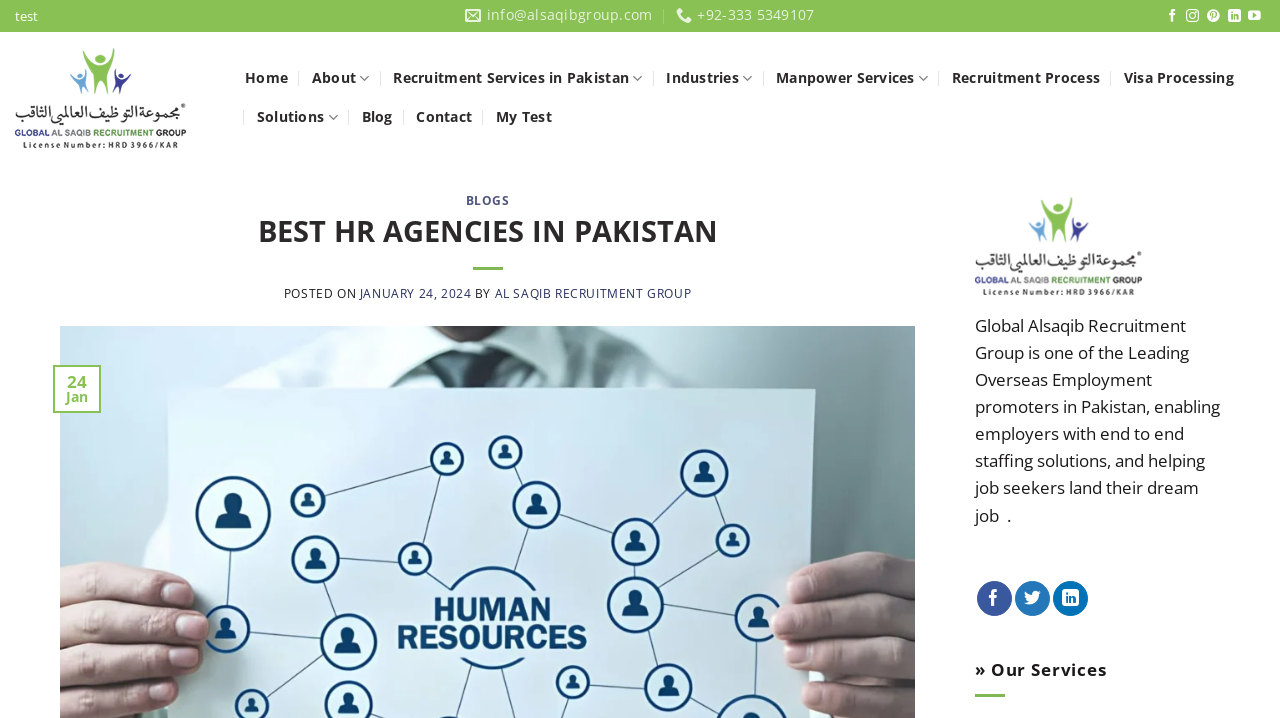Find the bounding box of the element with the following description: "My Test". The coordinates must be four float numbers between 0 and 1, formatted as [left, top, right, bottom].

[0.387, 0.138, 0.431, 0.188]